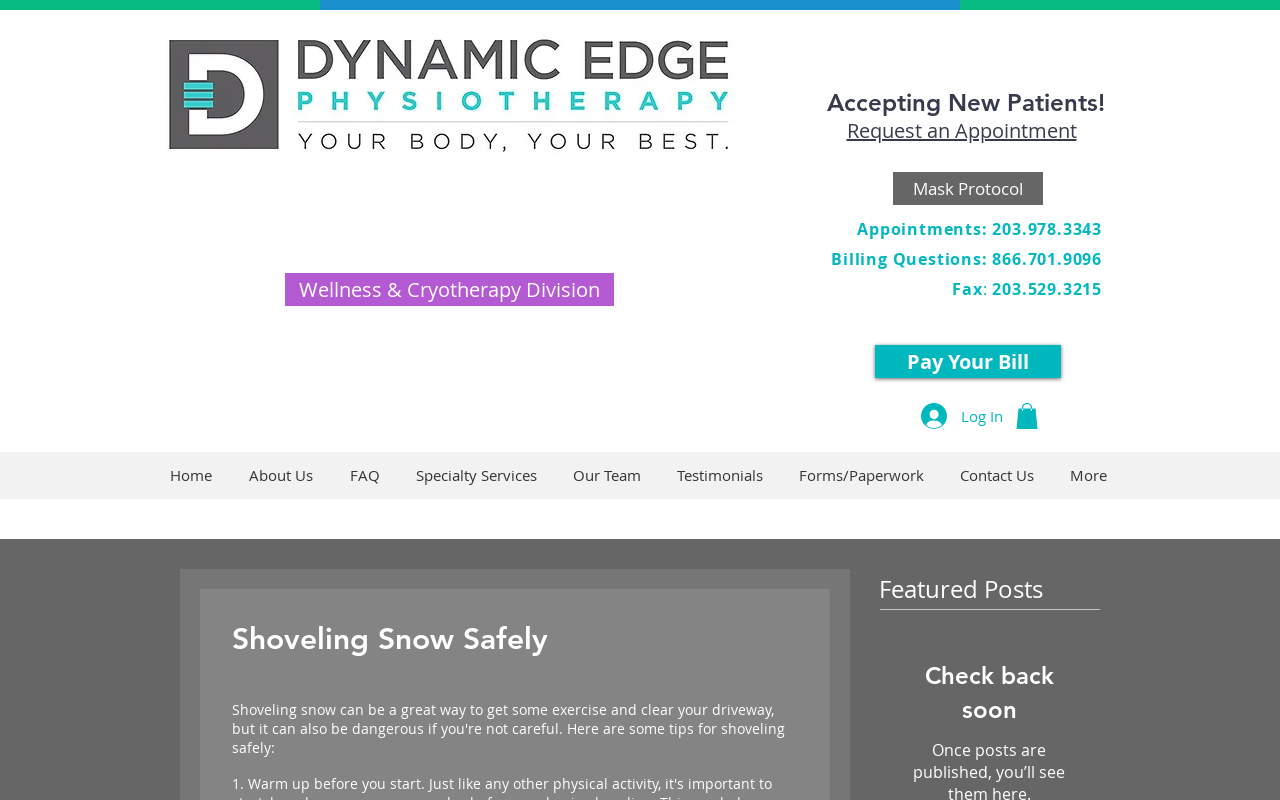Generate the main heading text from the webpage.

Shoveling Snow Safely